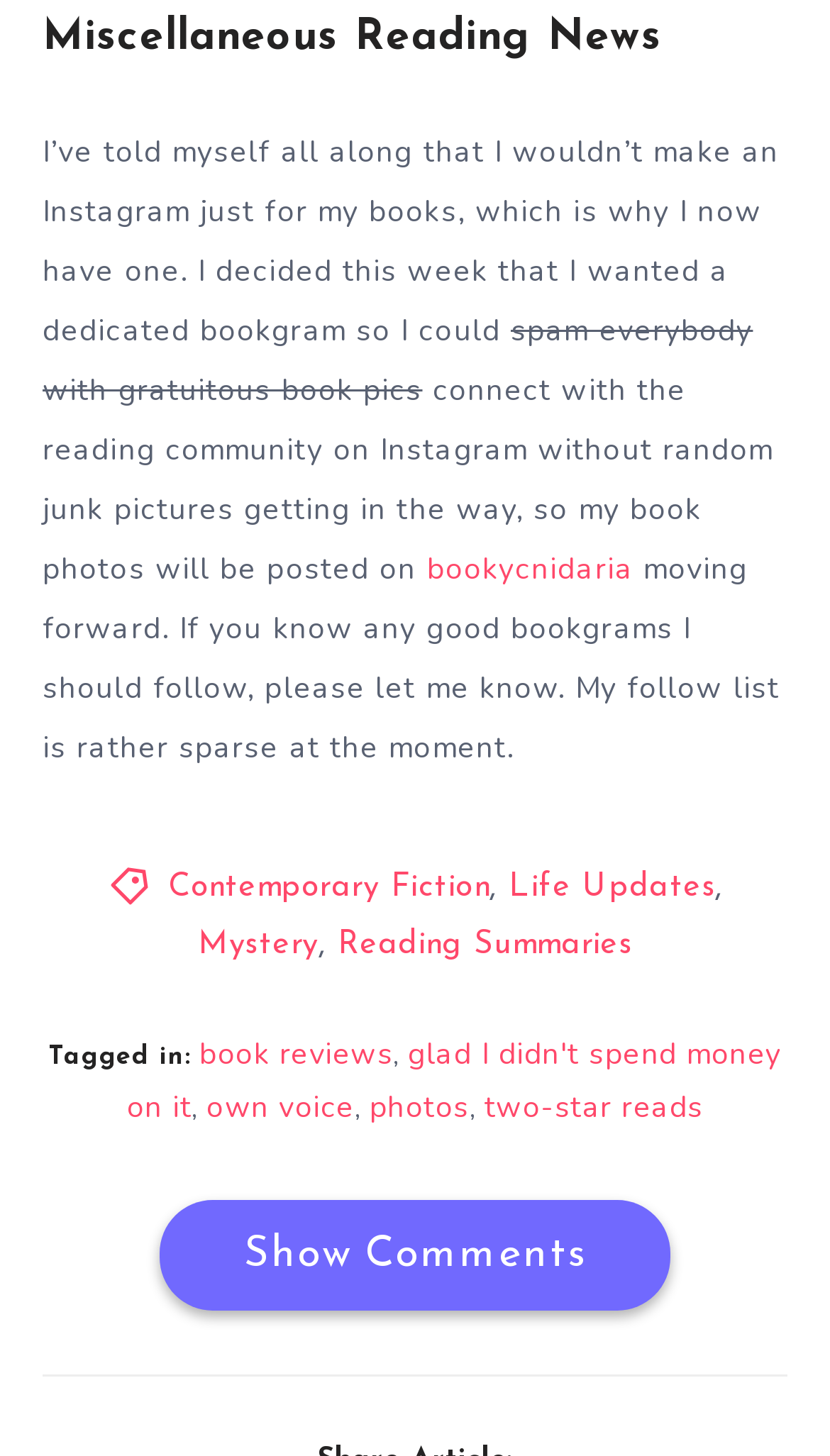Please find the bounding box coordinates of the element that needs to be clicked to perform the following instruction: "Click on the link to Show Comments". The bounding box coordinates should be four float numbers between 0 and 1, represented as [left, top, right, bottom].

[0.192, 0.823, 0.808, 0.899]